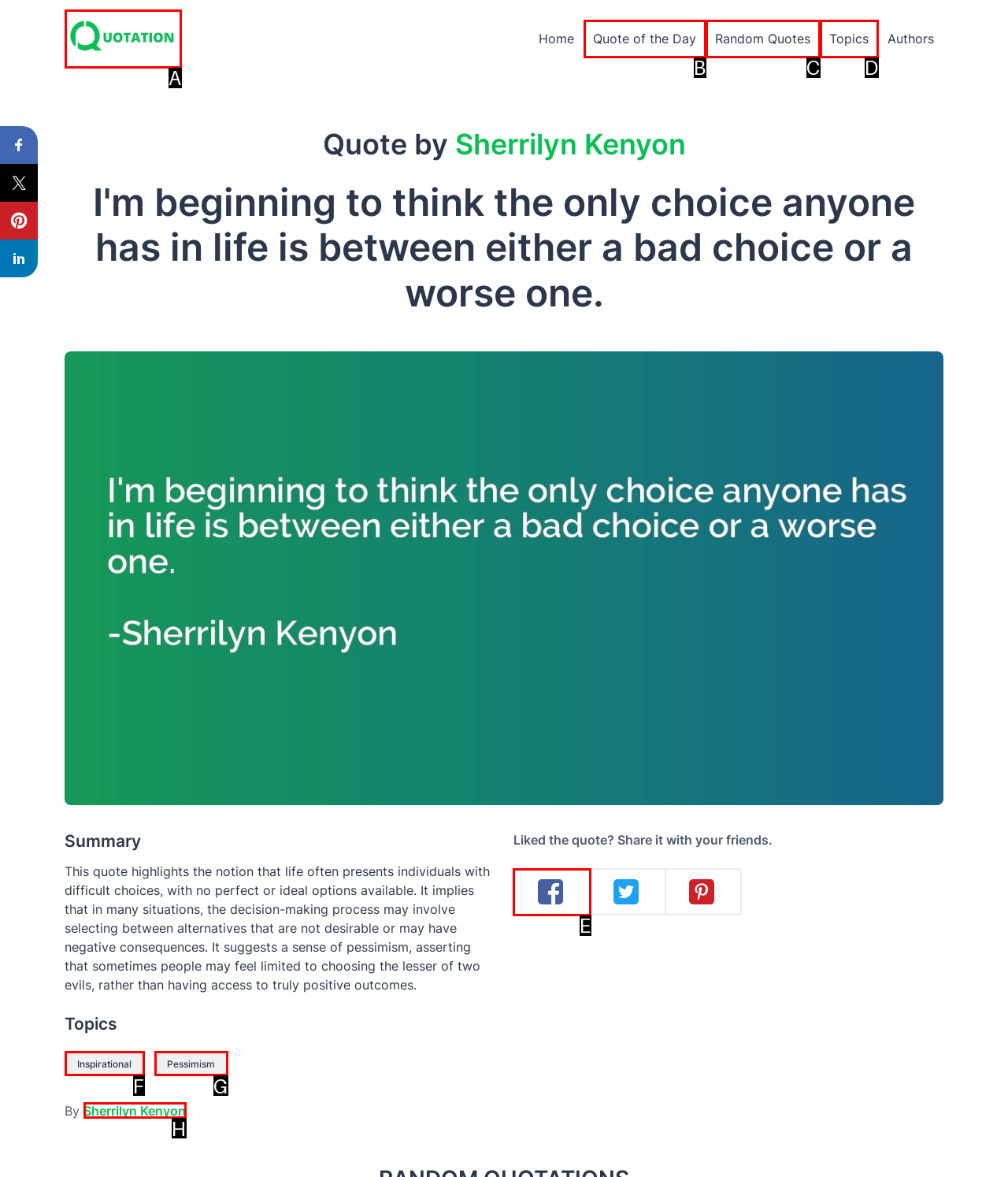Tell me which letter corresponds to the UI element that should be clicked to fulfill this instruction: Share on Facebook
Answer using the letter of the chosen option directly.

E